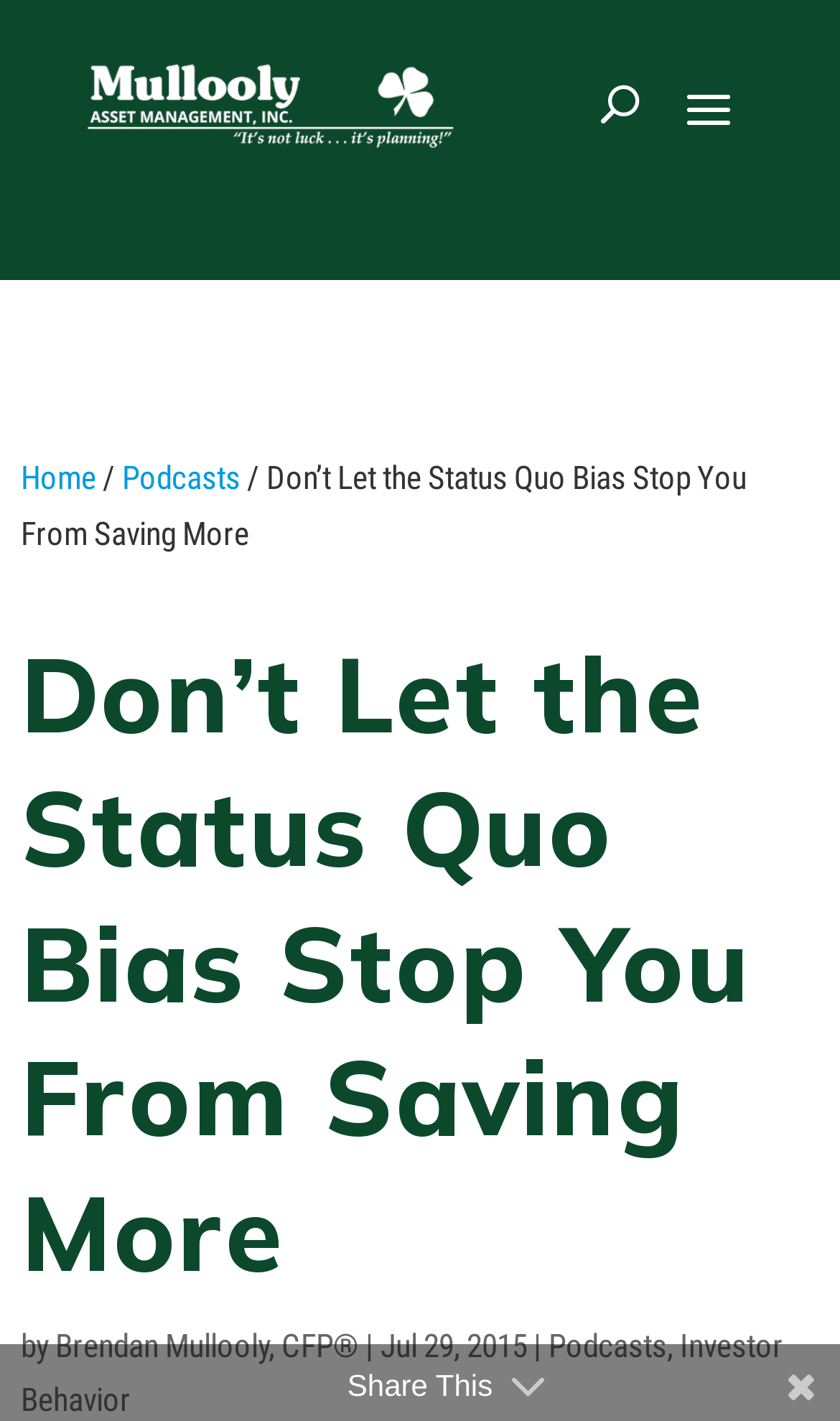Refer to the element description Brendan Mullooly, CFP® and identify the corresponding bounding box in the screenshot. Format the coordinates as (top-left x, top-left y, bottom-right x, bottom-right y) with values in the range of 0 to 1.

[0.066, 0.934, 0.428, 0.961]